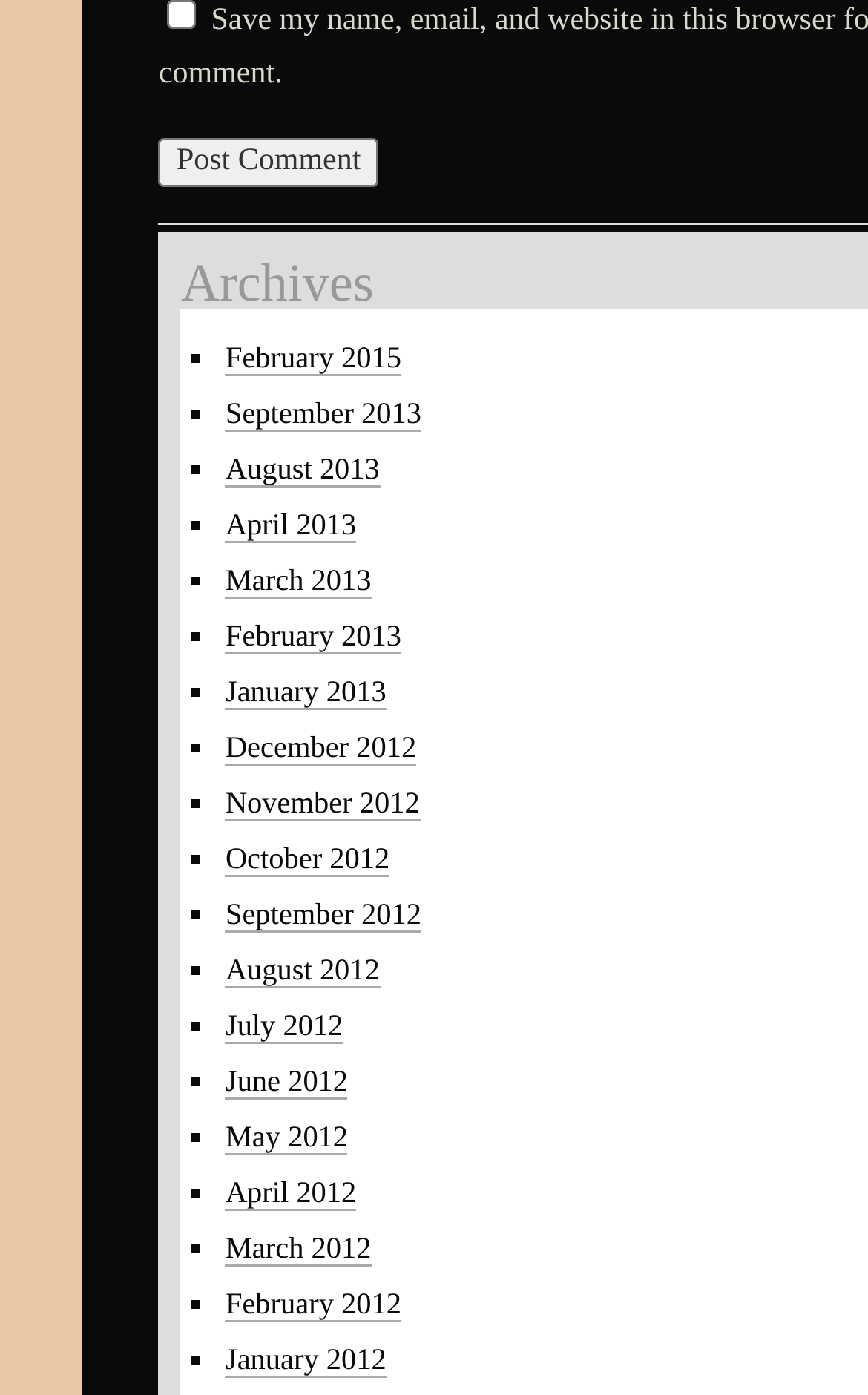Specify the bounding box coordinates of the region I need to click to perform the following instruction: "View the comments from February 2015". The coordinates must be four float numbers in the range of 0 to 1, i.e., [left, top, right, bottom].

[0.26, 0.244, 0.462, 0.269]